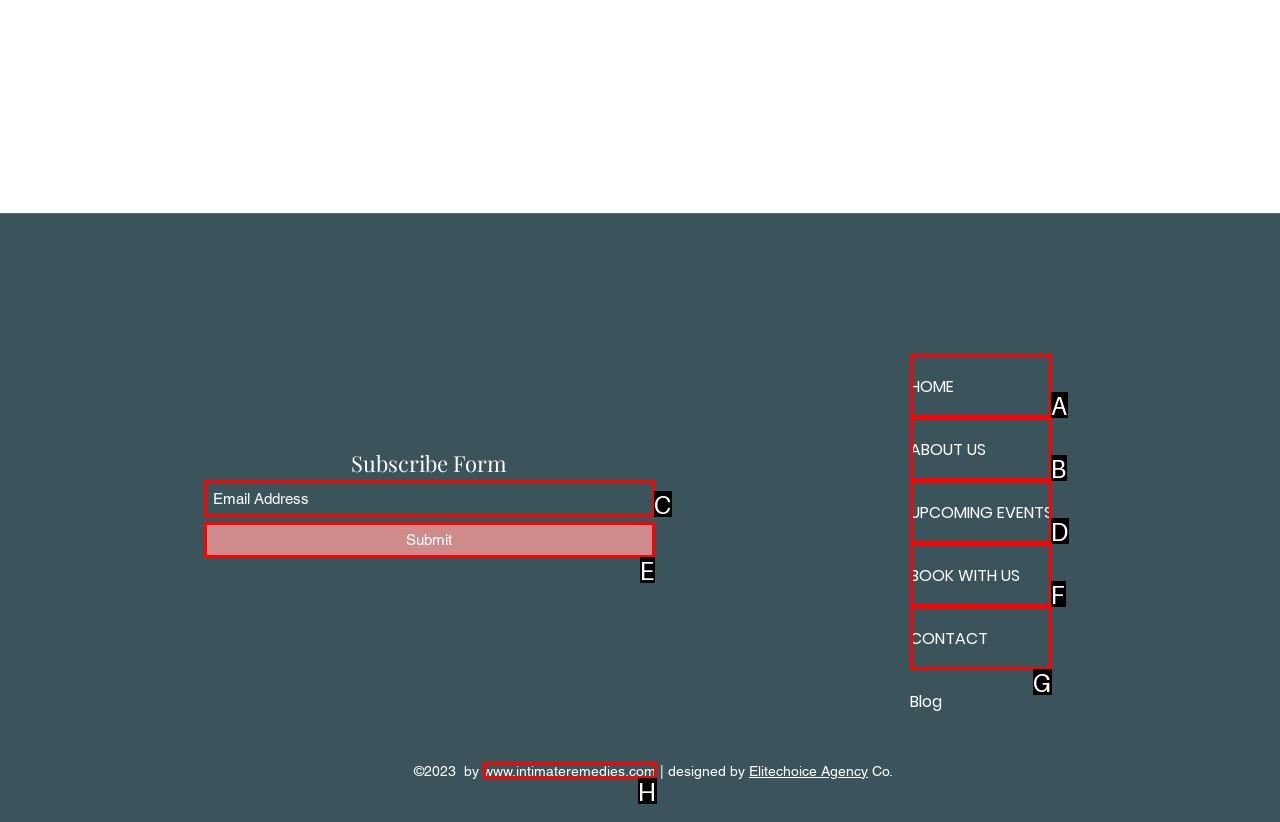From the given choices, identify the element that matches: BOOK WITH US
Answer with the letter of the selected option.

F